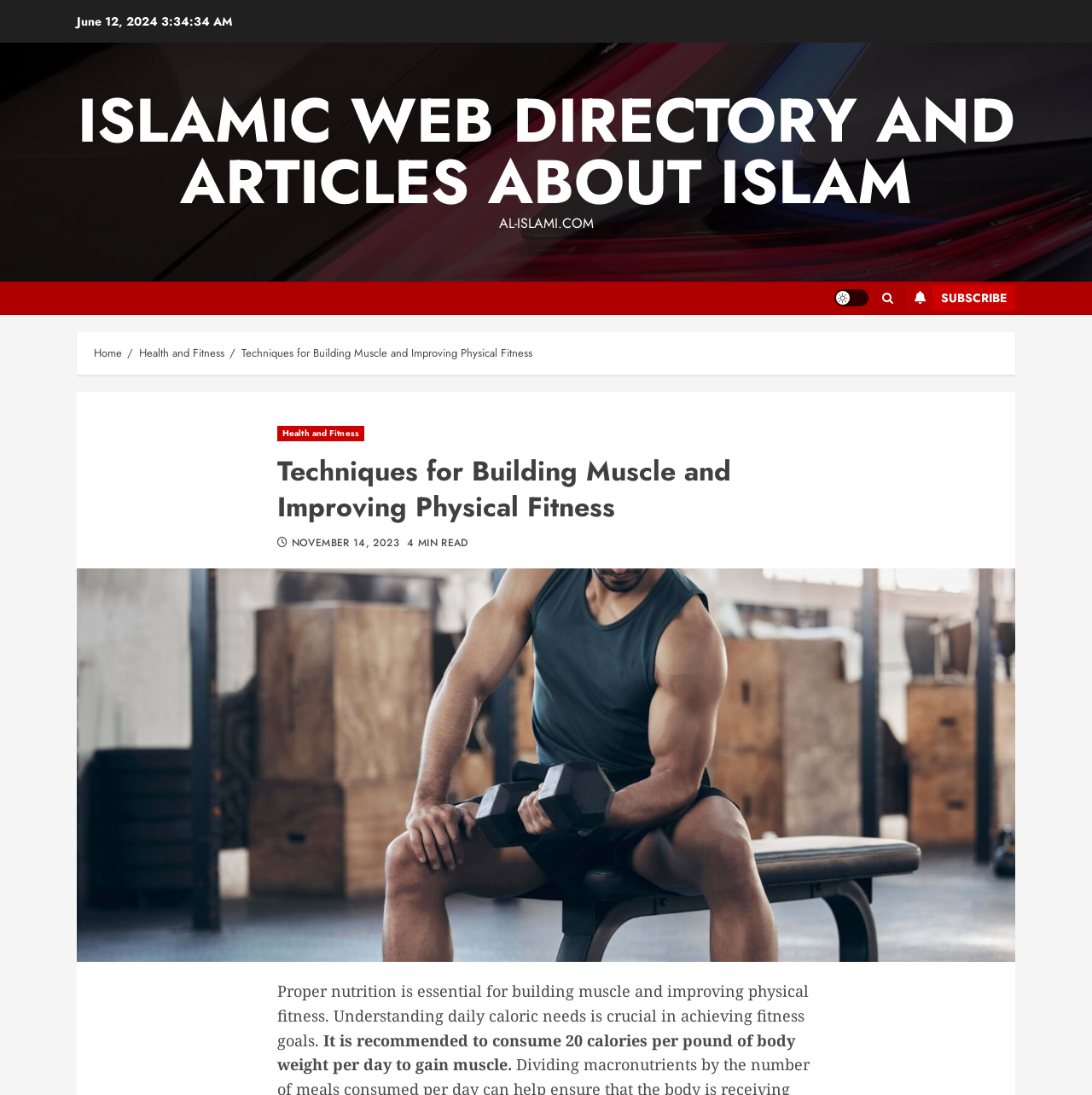Please determine the bounding box coordinates of the element's region to click for the following instruction: "switch to dark mode".

[0.764, 0.264, 0.795, 0.28]